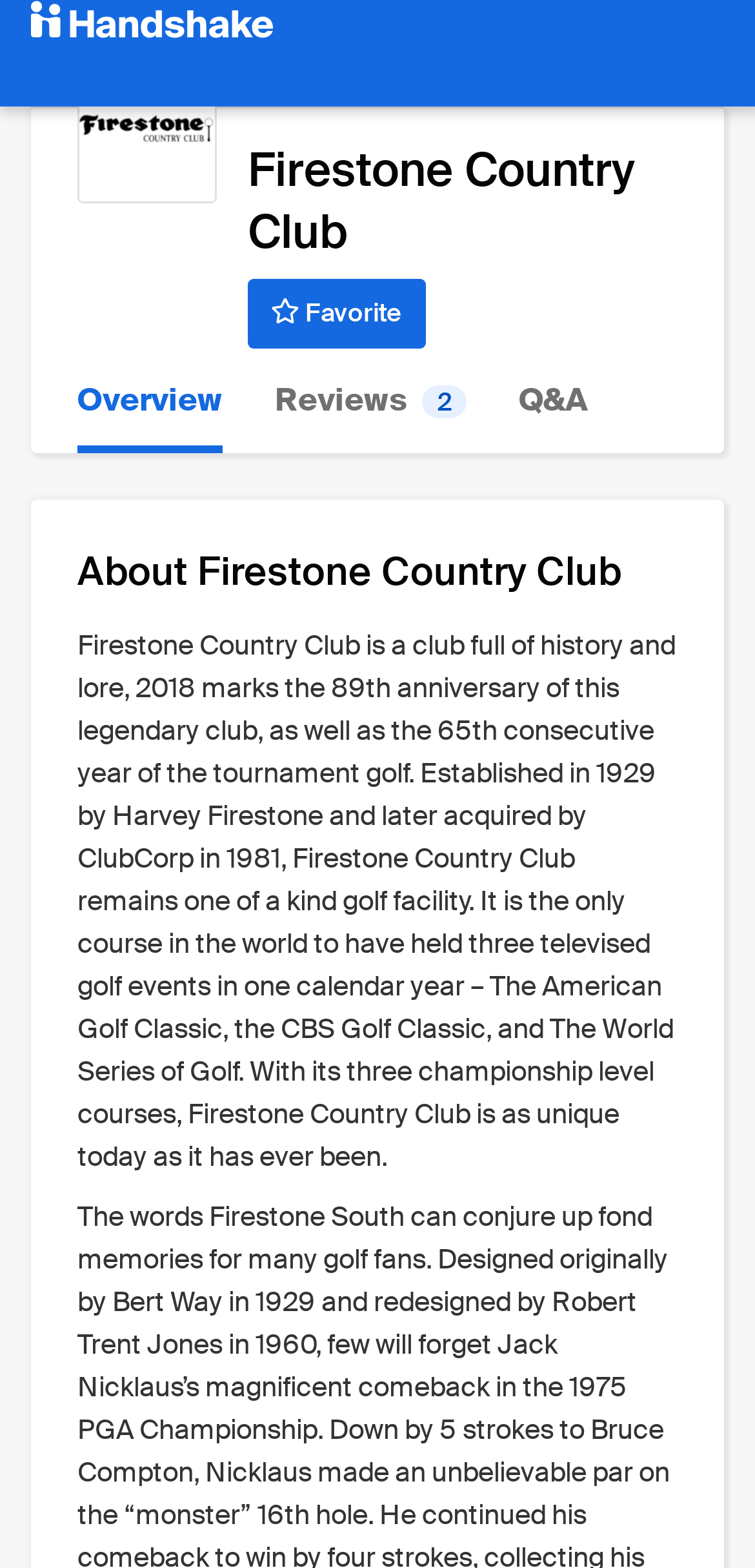Please analyze the image and give a detailed answer to the question:
What is the name of the company that acquired Firestone Country Club in 1981?

The name of the company that acquired Firestone Country Club can be found in the StaticText element 'Firestone Country Club is a club full of history and lore, ...' with bounding box coordinates [0.103, 0.401, 0.895, 0.749]. Specifically, the text mentions 'later acquired by ClubCorp in 1981'.